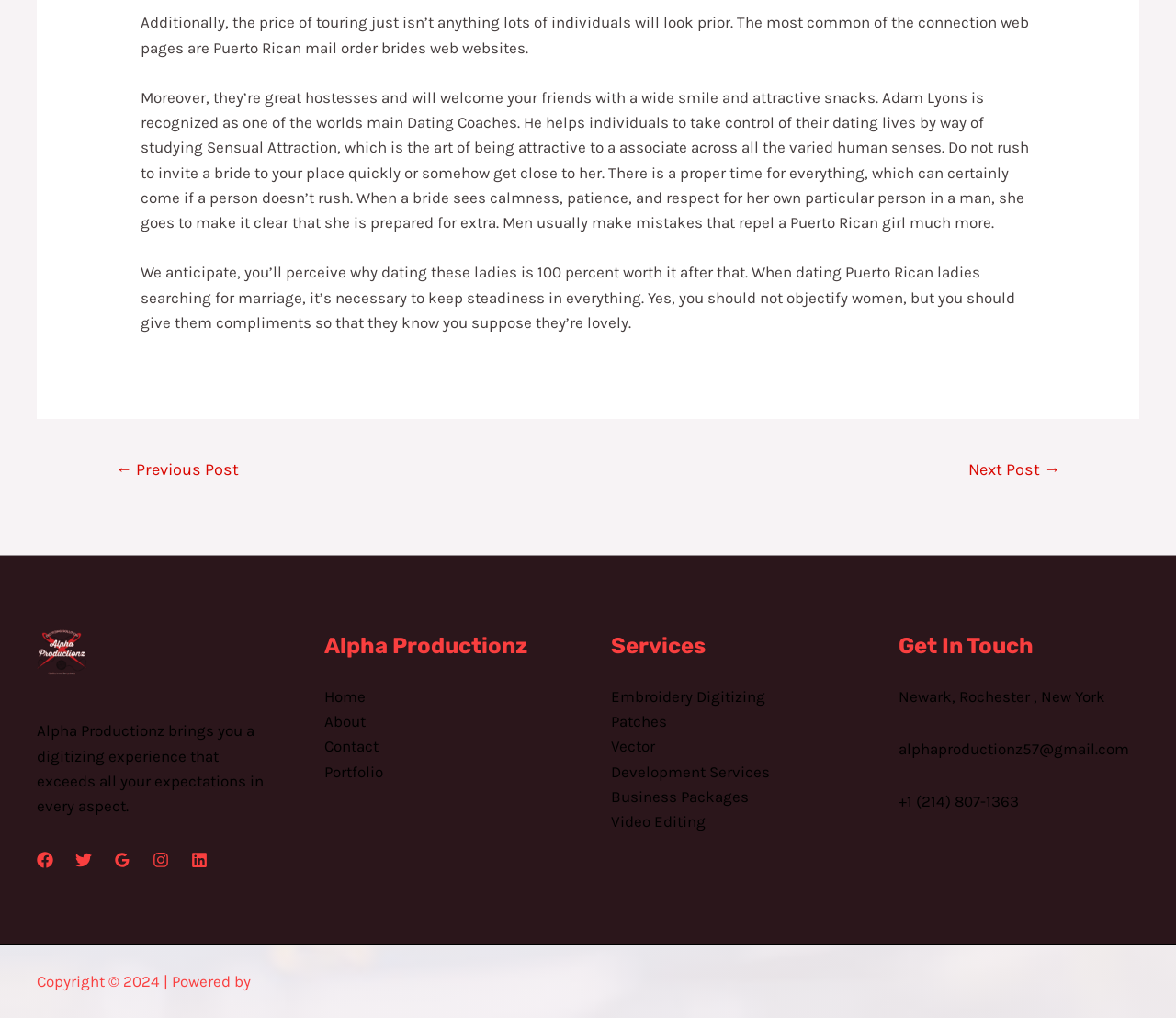What is the topic of the main text?
Provide an in-depth answer to the question, covering all aspects.

The main text on the webpage discusses the characteristics and traits of Puerto Rican women and provides tips for men who are interested in dating them. The text is informative and advisory in nature, suggesting that the topic of the main text is dating Puerto Rican women.